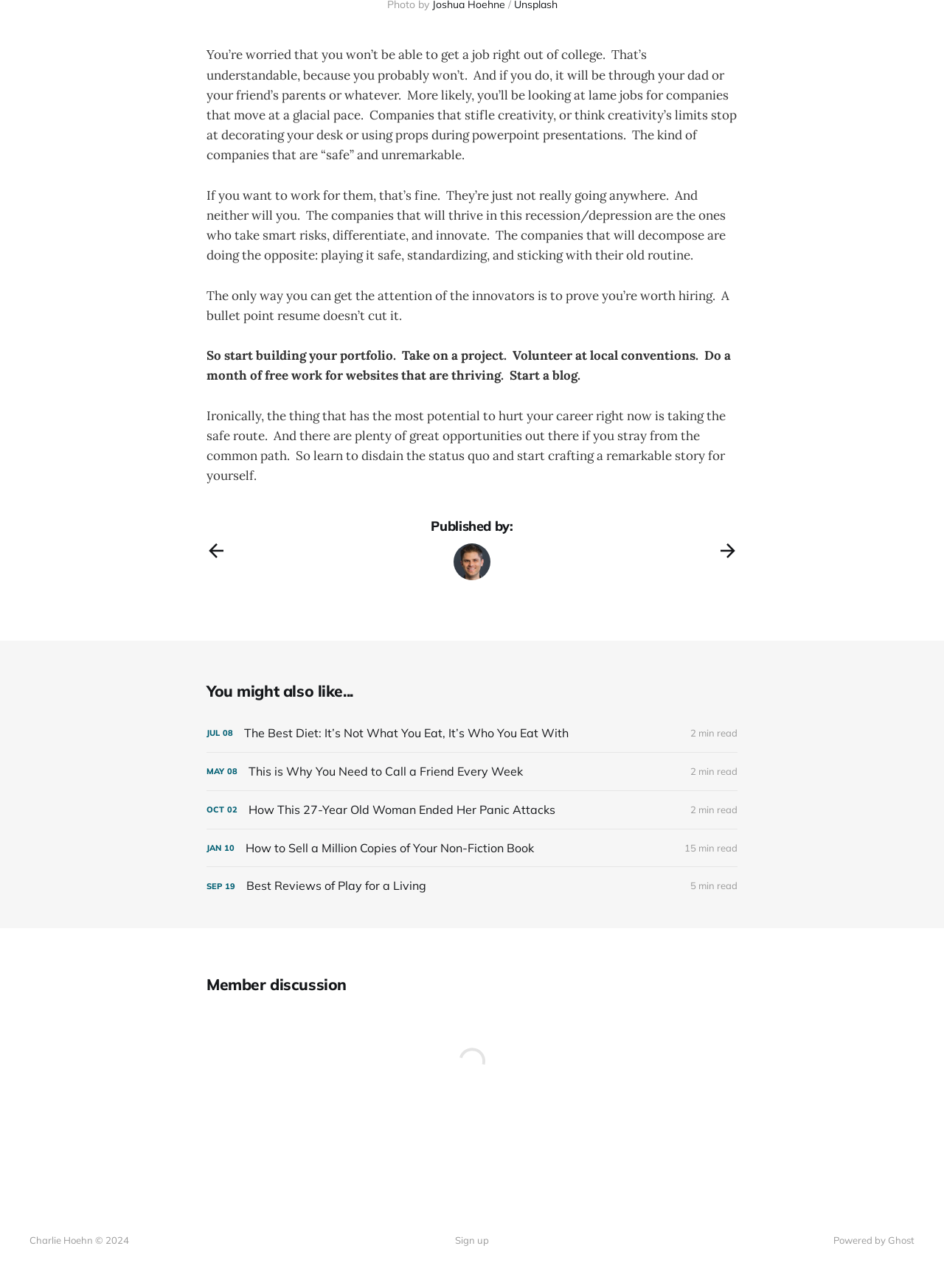What is the purpose of the 'You might also like...' section?
We need a detailed and meticulous answer to the question.

The 'You might also like...' section appears to be a list of suggested articles that are related to the current article, providing readers with additional content that may be of interest to them.